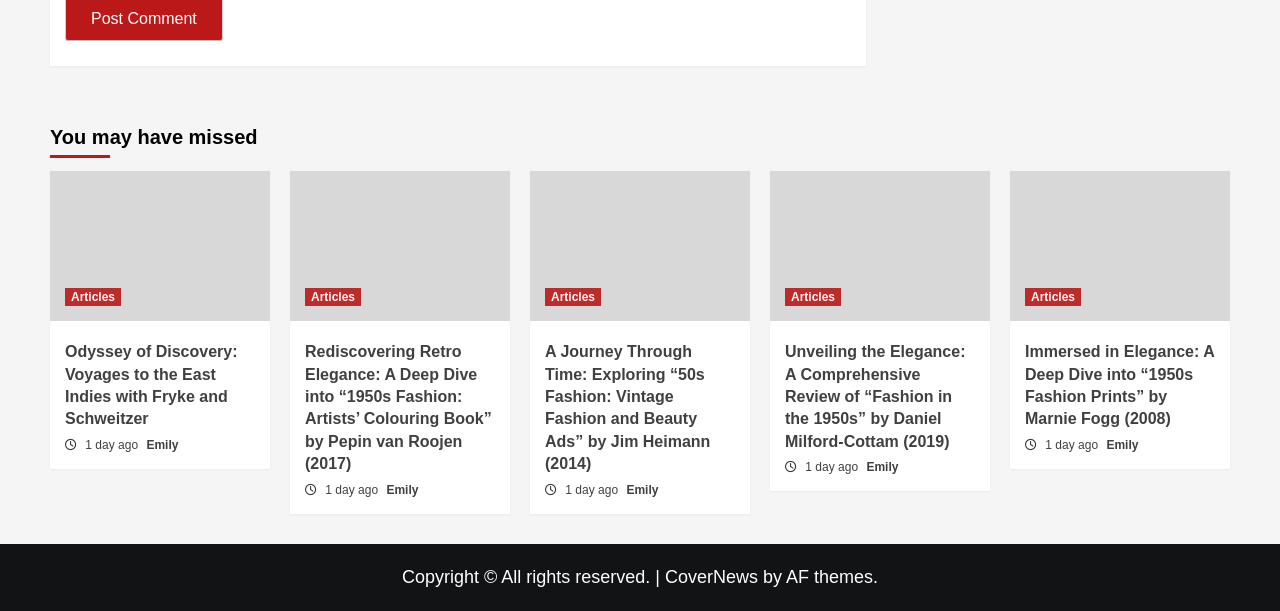Using the description: "1 day ago", determine the UI element's bounding box coordinates. Ensure the coordinates are in the format of four float numbers between 0 and 1, i.e., [left, top, right, bottom].

[0.817, 0.717, 0.86, 0.739]